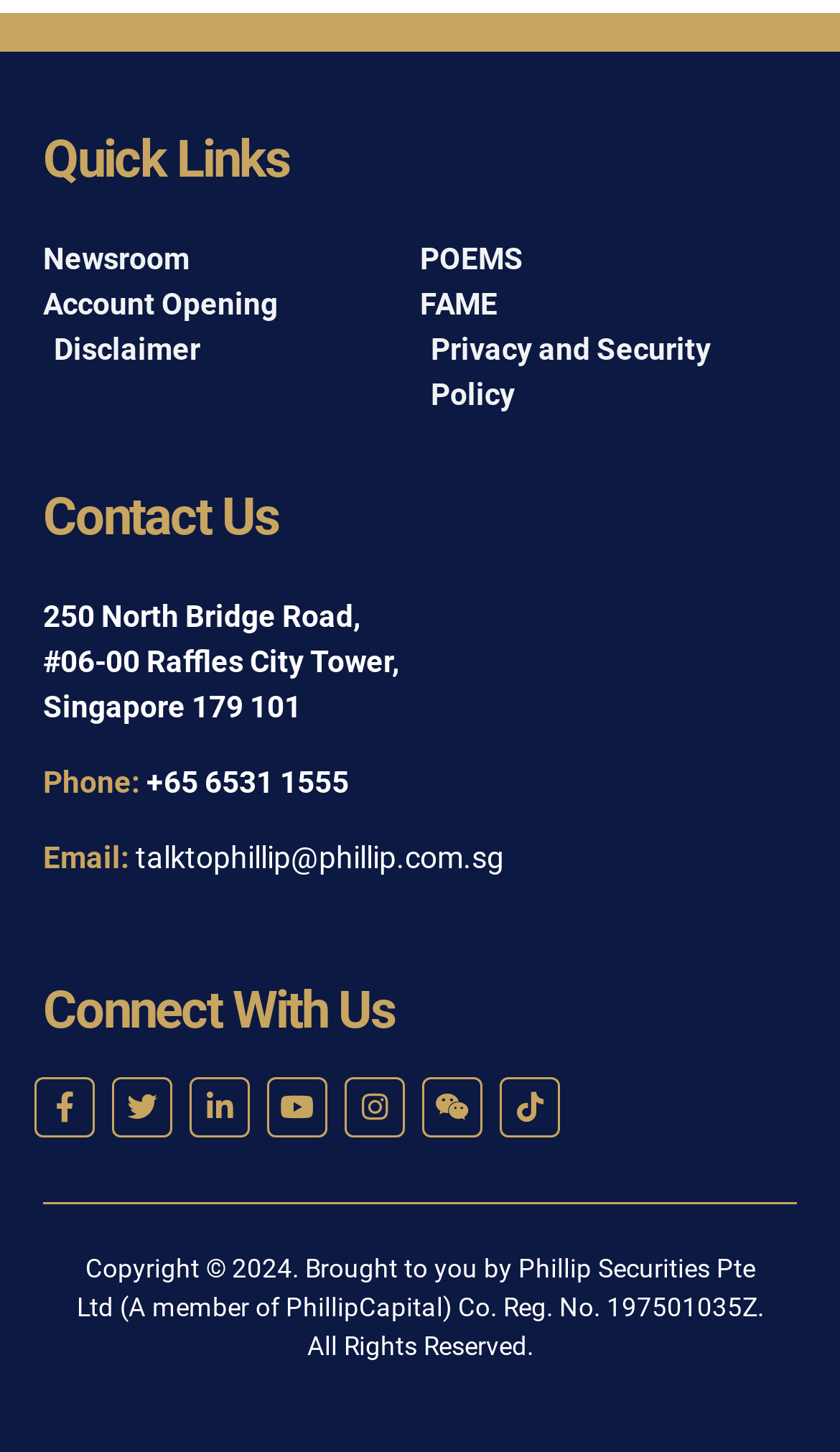Determine the bounding box coordinates of the section to be clicked to follow the instruction: "Follow us on Facebook". The coordinates should be given as four float numbers between 0 and 1, formatted as [left, top, right, bottom].

[0.041, 0.742, 0.113, 0.784]